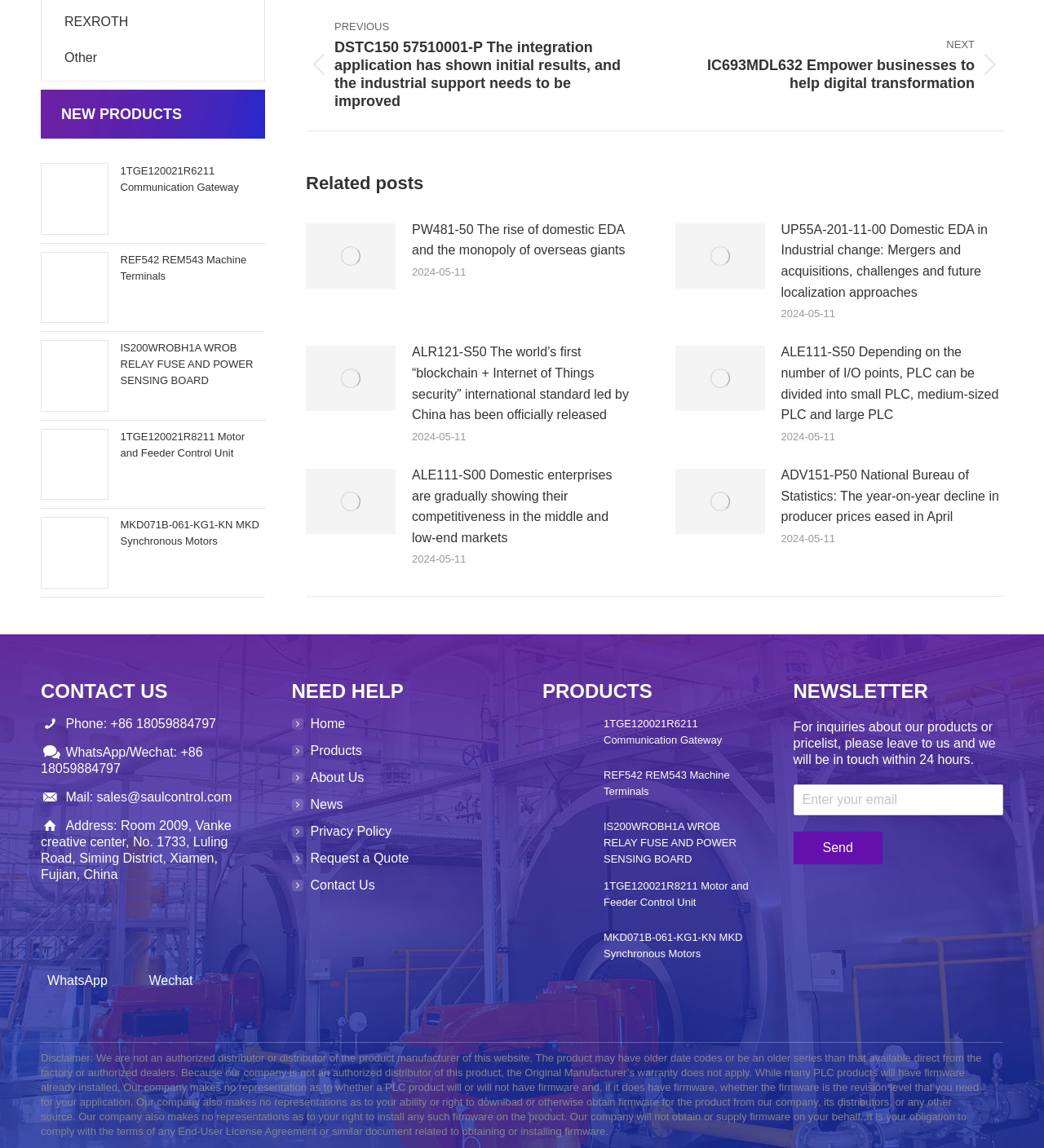From the element description: "parent_node: MKD071B-061-KG1-KN MKD Synchronous Motors", extract the bounding box coordinates of the UI element. The coordinates should be expressed as four float numbers between 0 and 1, in the order [left, top, right, bottom].

[0.039, 0.45, 0.104, 0.512]